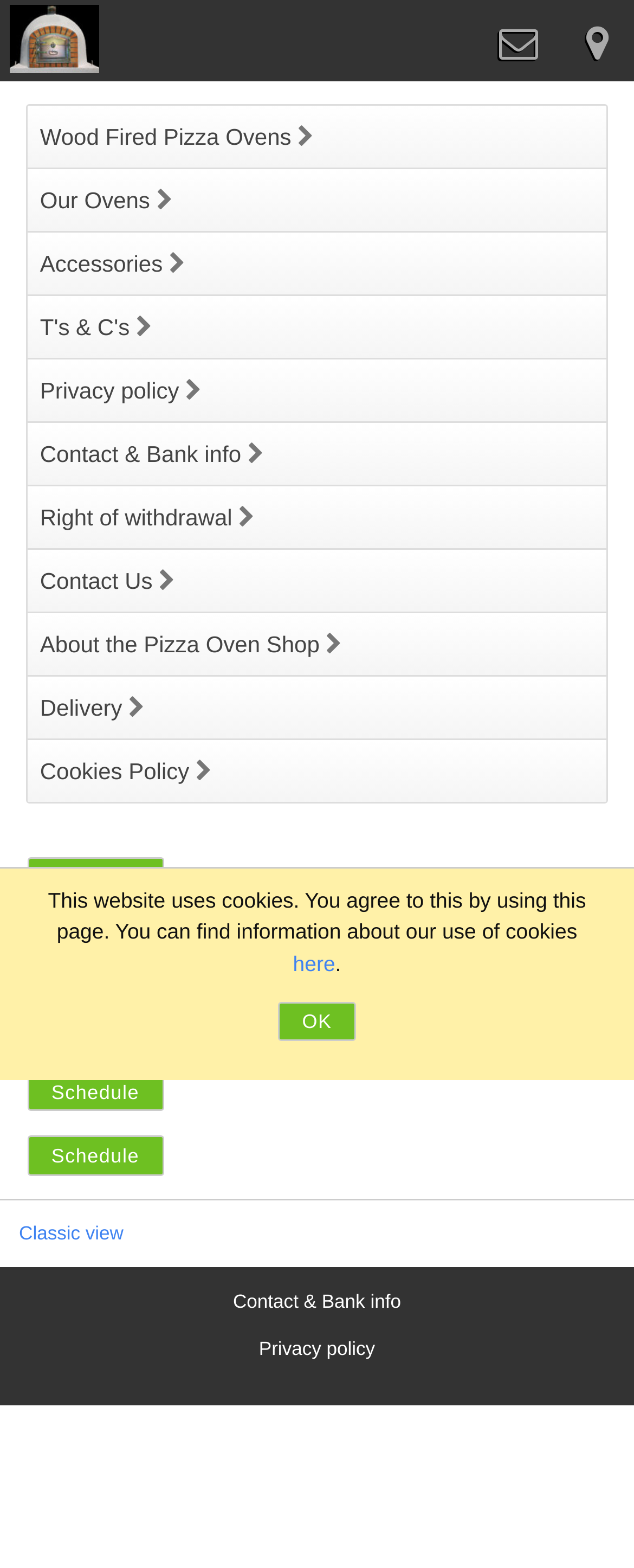Please give a succinct answer to the question in one word or phrase:
How many 'Schedule' buttons are there?

3